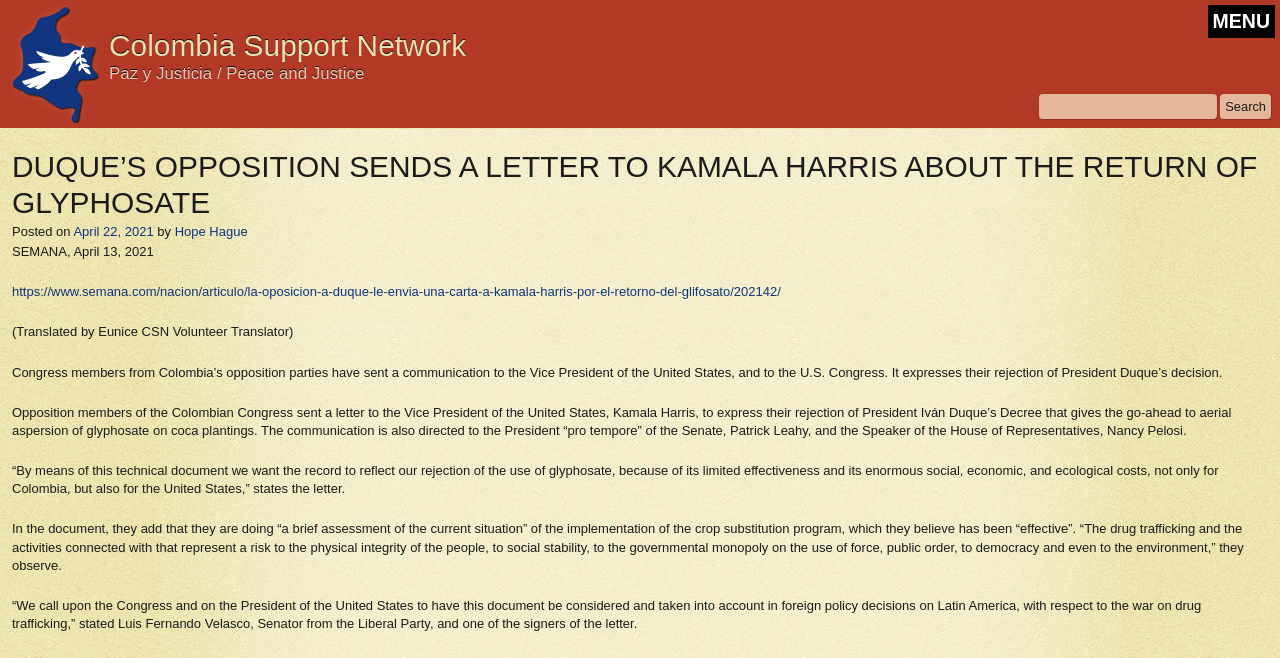Generate the main heading text from the webpage.

Colombia Support Network